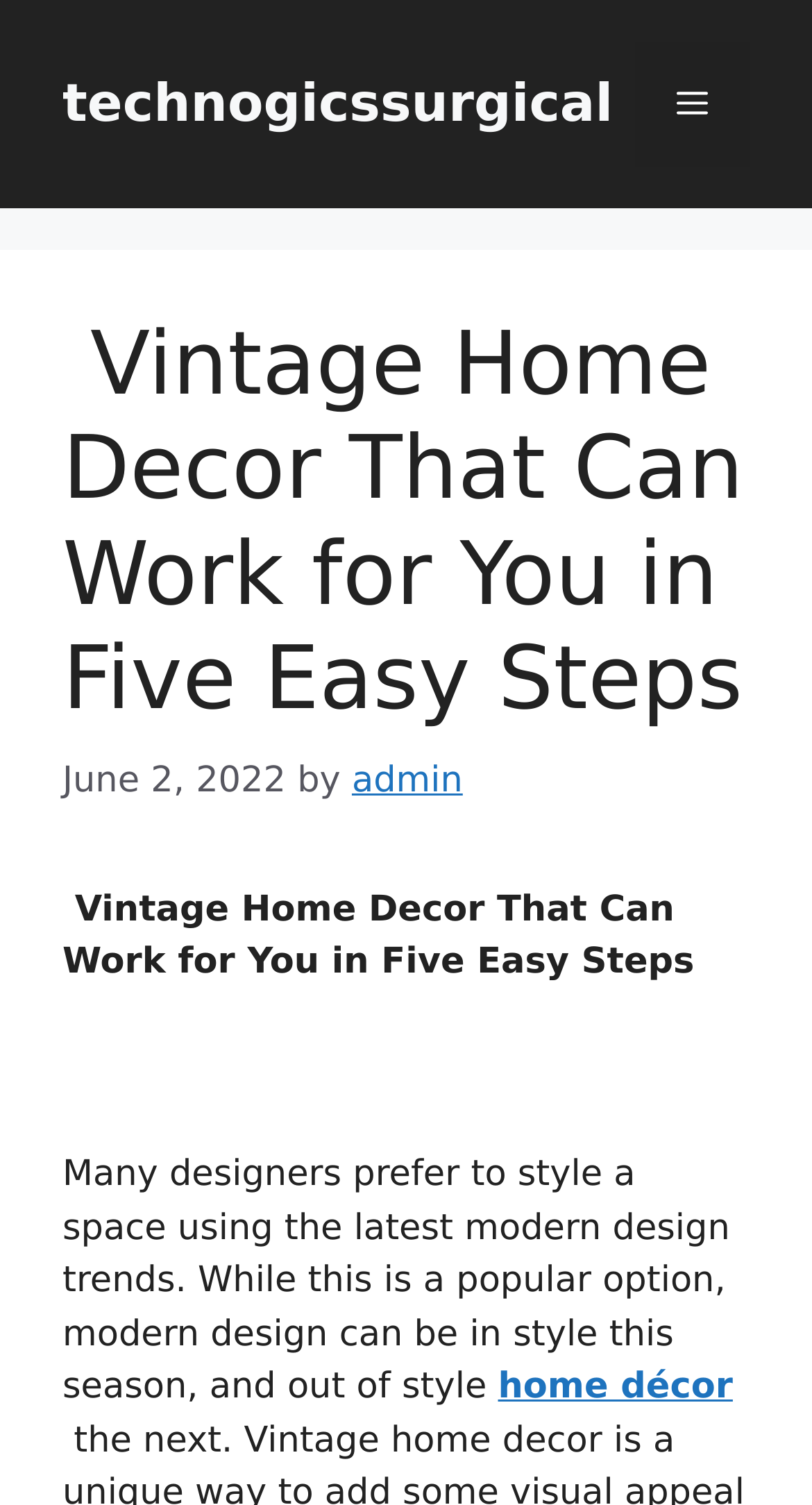Extract the primary header of the webpage and generate its text.

 Vintage Home Decor That Can Work for You in Five Easy Steps